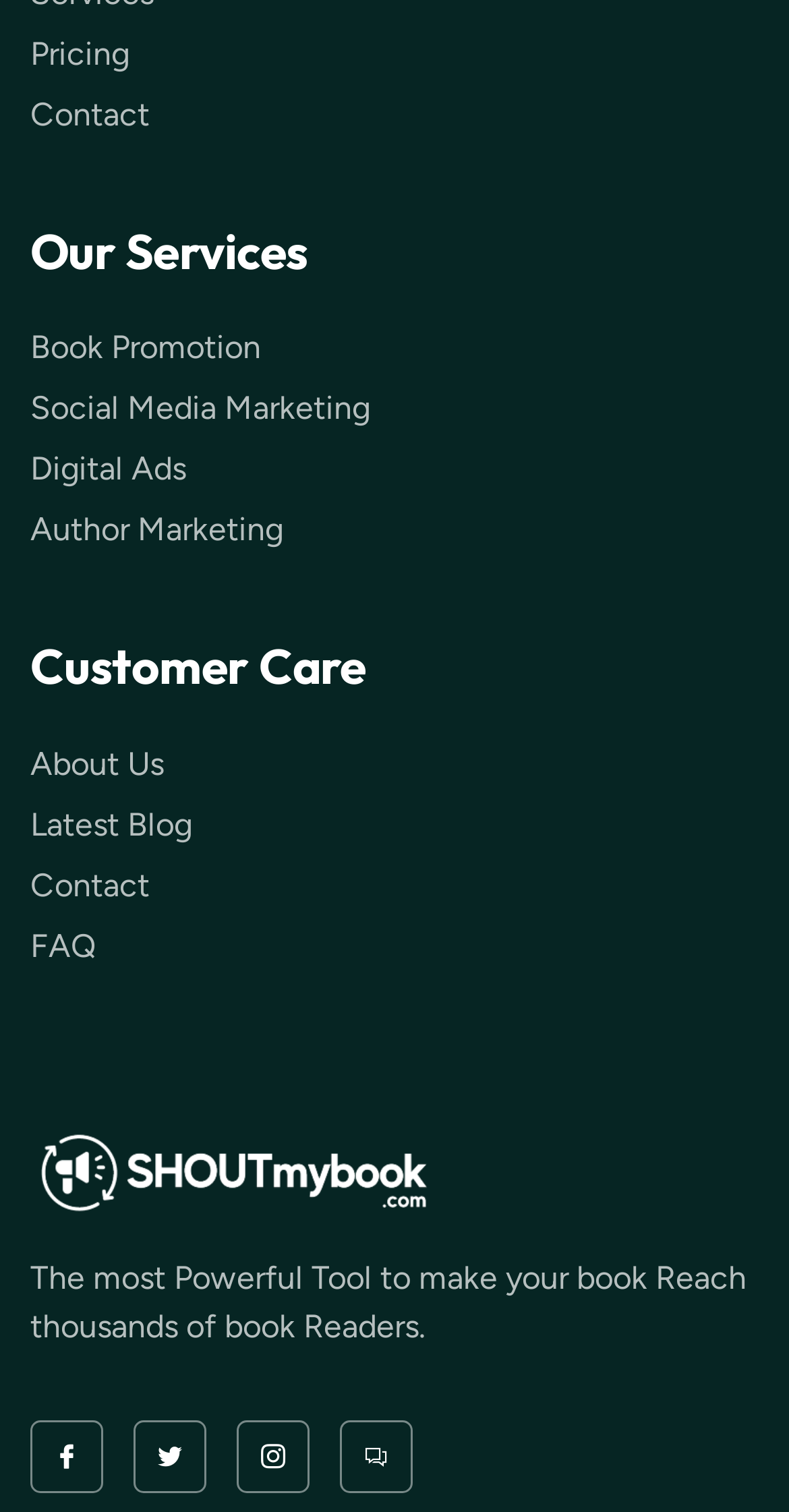How many social media platforms are linked?
Please provide a single word or phrase in response based on the screenshot.

4